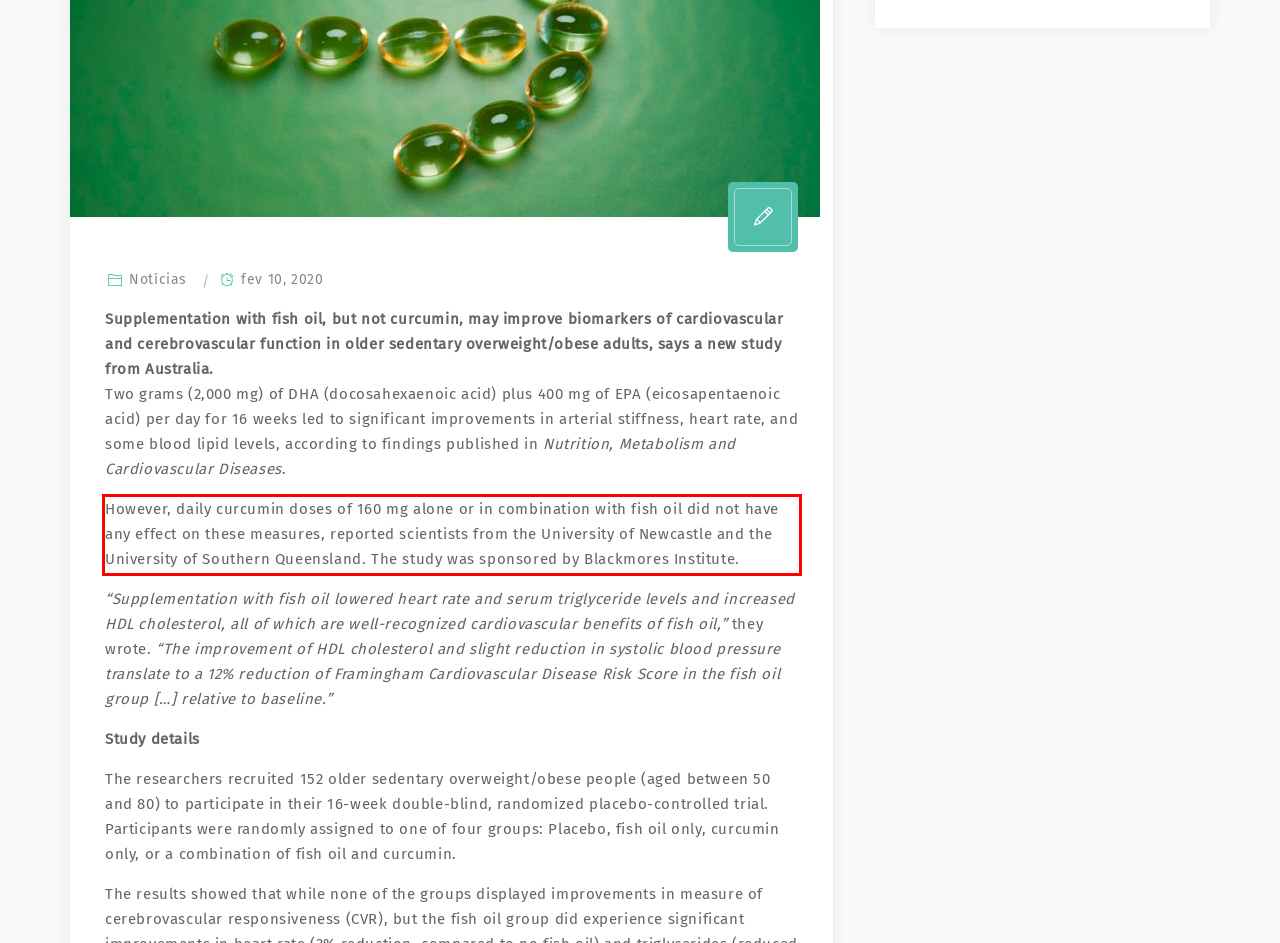You are given a screenshot of a webpage with a UI element highlighted by a red bounding box. Please perform OCR on the text content within this red bounding box.

However, daily curcumin doses of 160 mg alone or in combination with fish oil did not have any effect on these measures, reported scientists from the University of Newcastle and the University of Southern Queensland. The study was sponsored by Blackmores Institute.